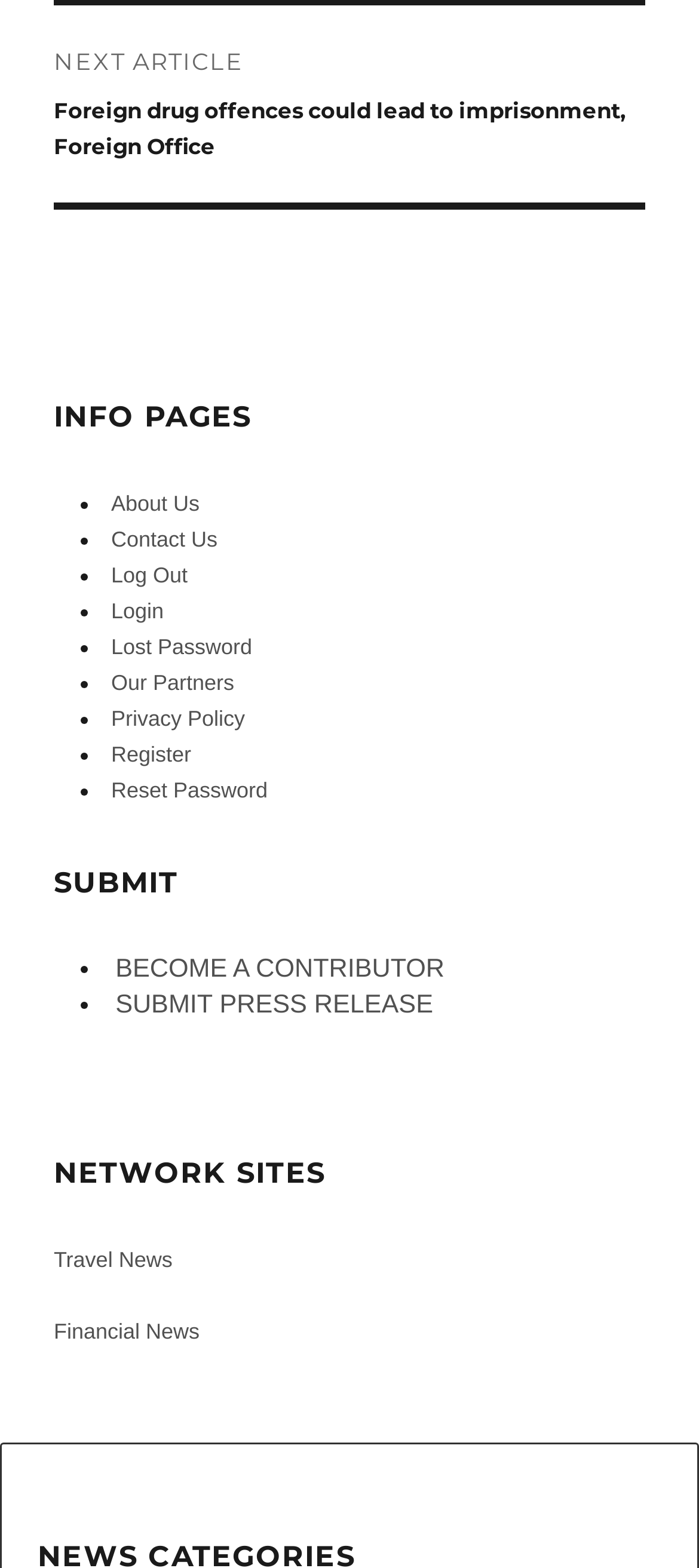Please provide a one-word or phrase answer to the question: 
How many network sites are listed?

2